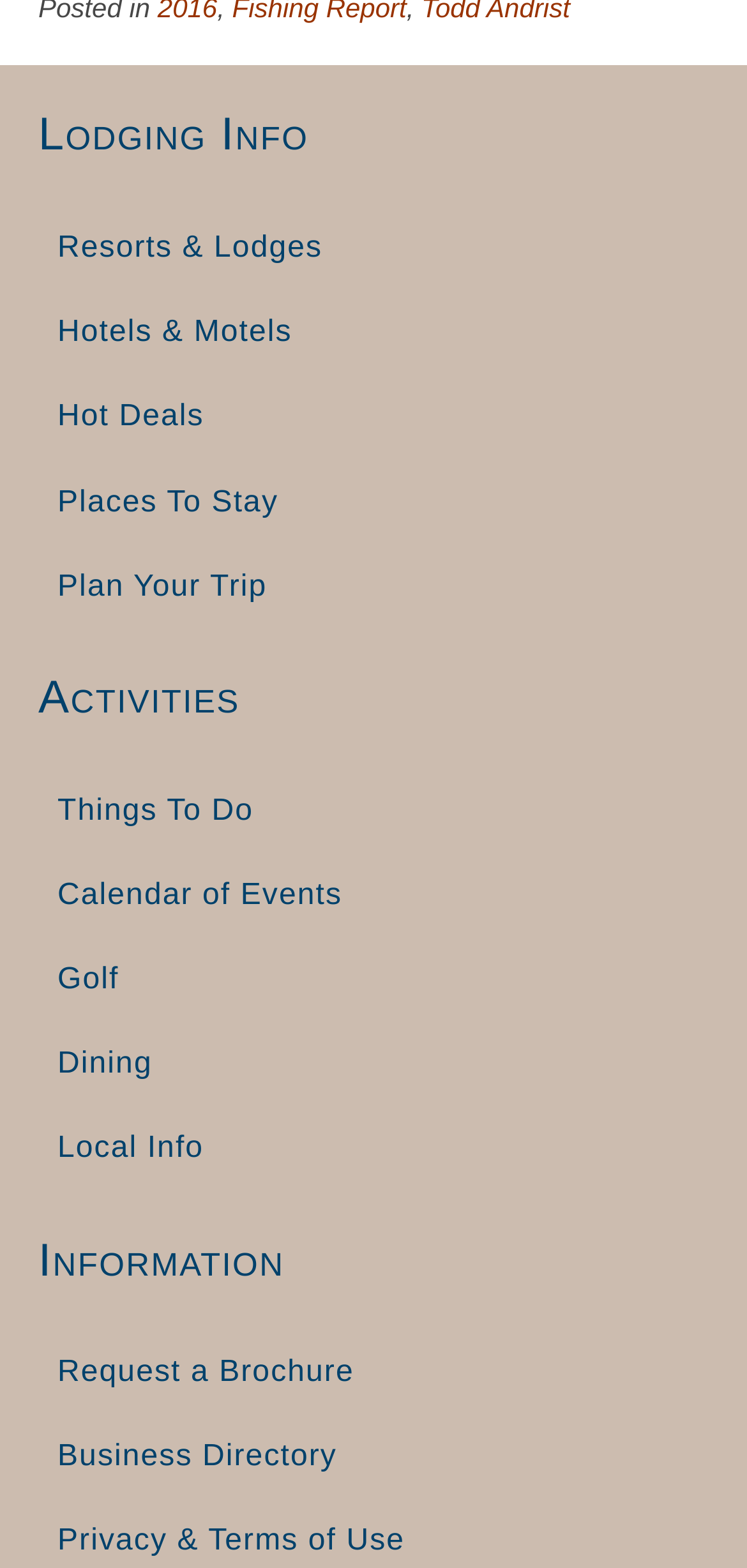What is the purpose of the 'Plan Your Trip' link?
Your answer should be a single word or phrase derived from the screenshot.

To plan a trip